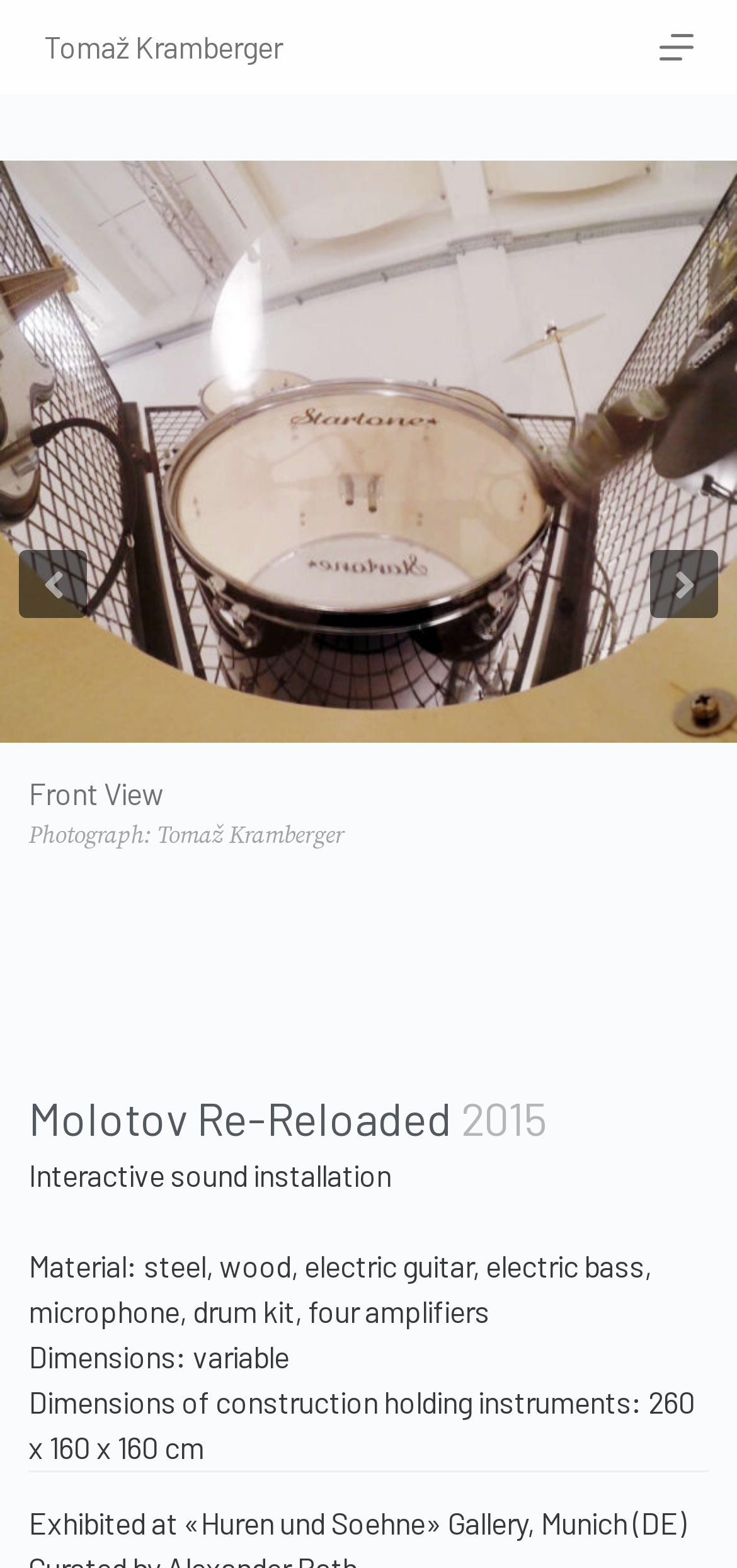Identify the bounding box coordinates for the region to click in order to carry out this instruction: "View the artwork details". Provide the coordinates using four float numbers between 0 and 1, formatted as [left, top, right, bottom].

[0.0, 0.102, 1.0, 0.474]